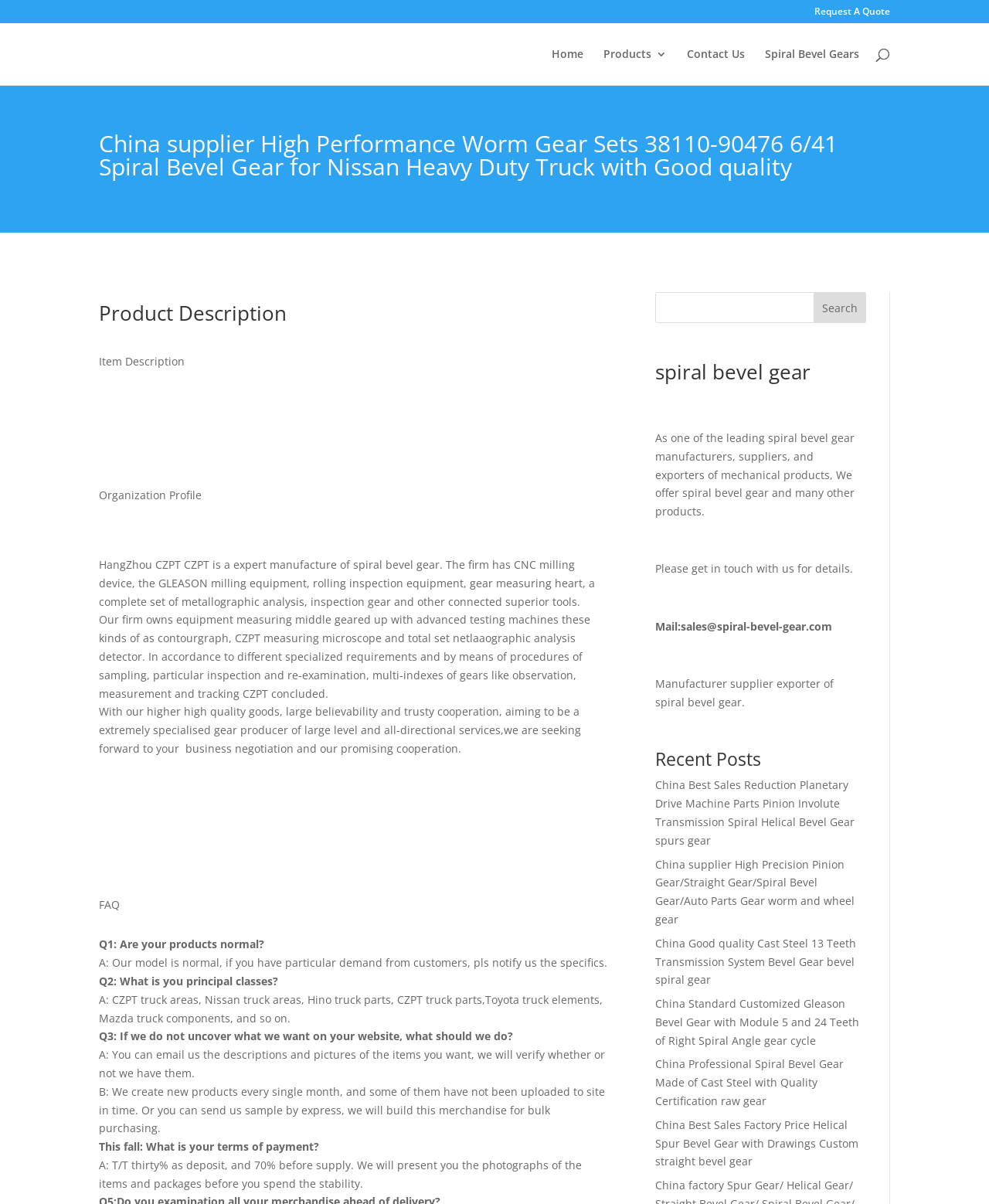Find and extract the text of the primary heading on the webpage.

China supplier High Performance Worm Gear Sets 38110-90476 6/41 Spiral Bevel Gear for Nissan Heavy Duty Truck with Good quality